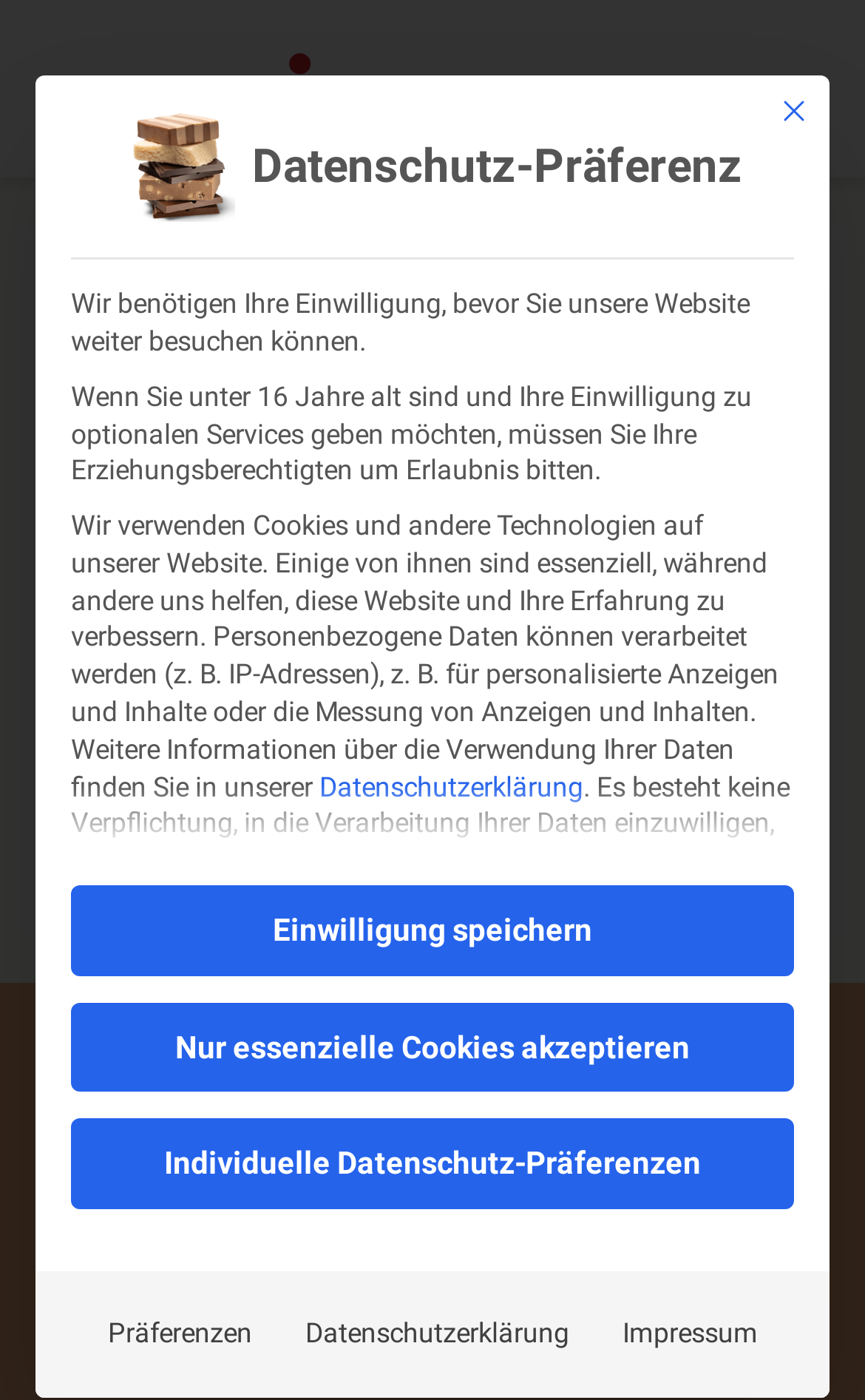Find and provide the bounding box coordinates for the UI element described with: "parent_node: Suchen nach: name="s" placeholder="Search..."".

[0.055, 0.571, 0.945, 0.634]